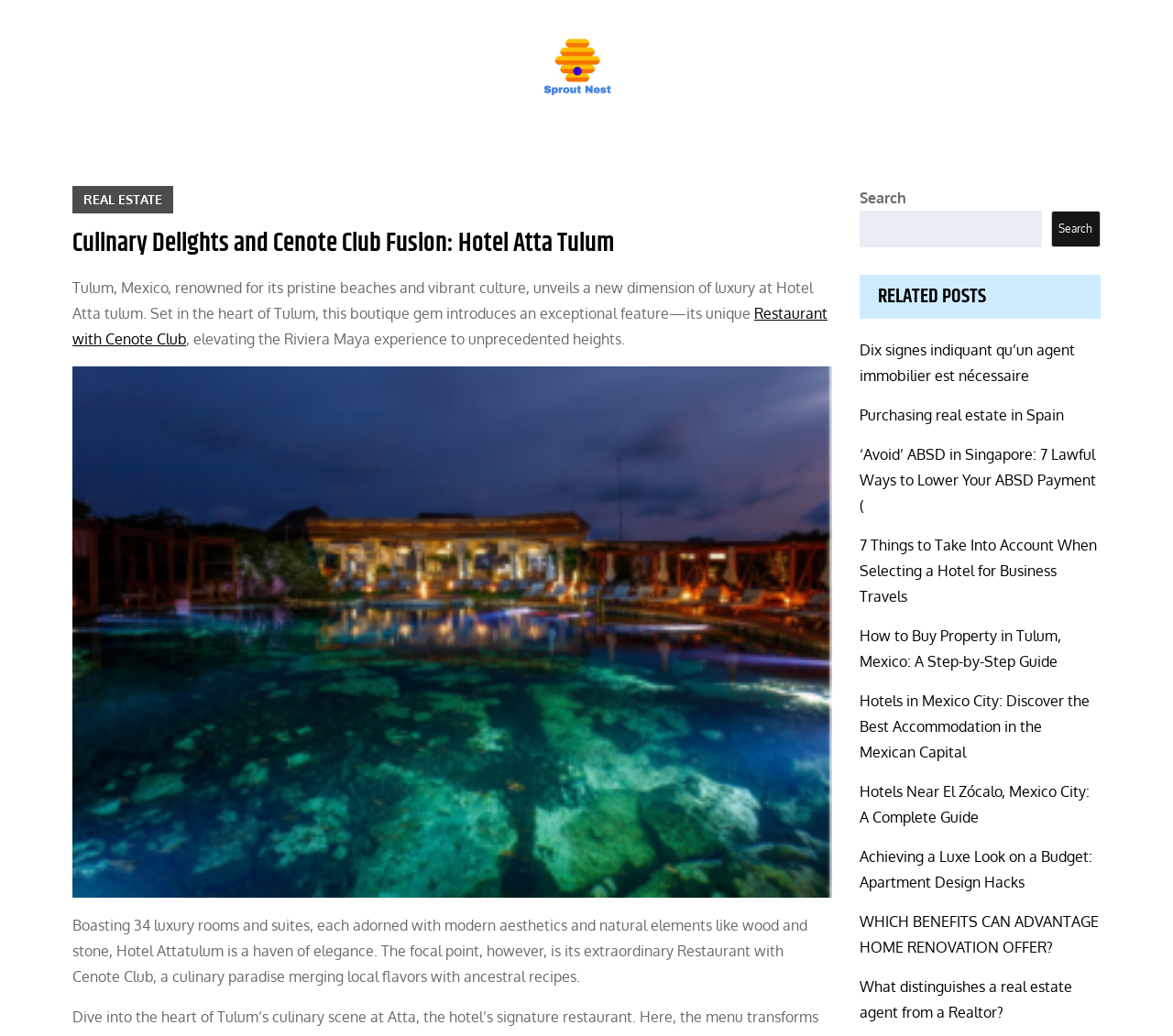What is the unique feature of the hotel's restaurant?
Answer the question with detailed information derived from the image.

I found the answer by reading the text 'introduces an exceptional feature—its unique Restaurant with Cenote Club, a culinary paradise merging local flavors with ancestral recipes.' which highlights the Cenote Club as a distinctive aspect of the hotel's restaurant.